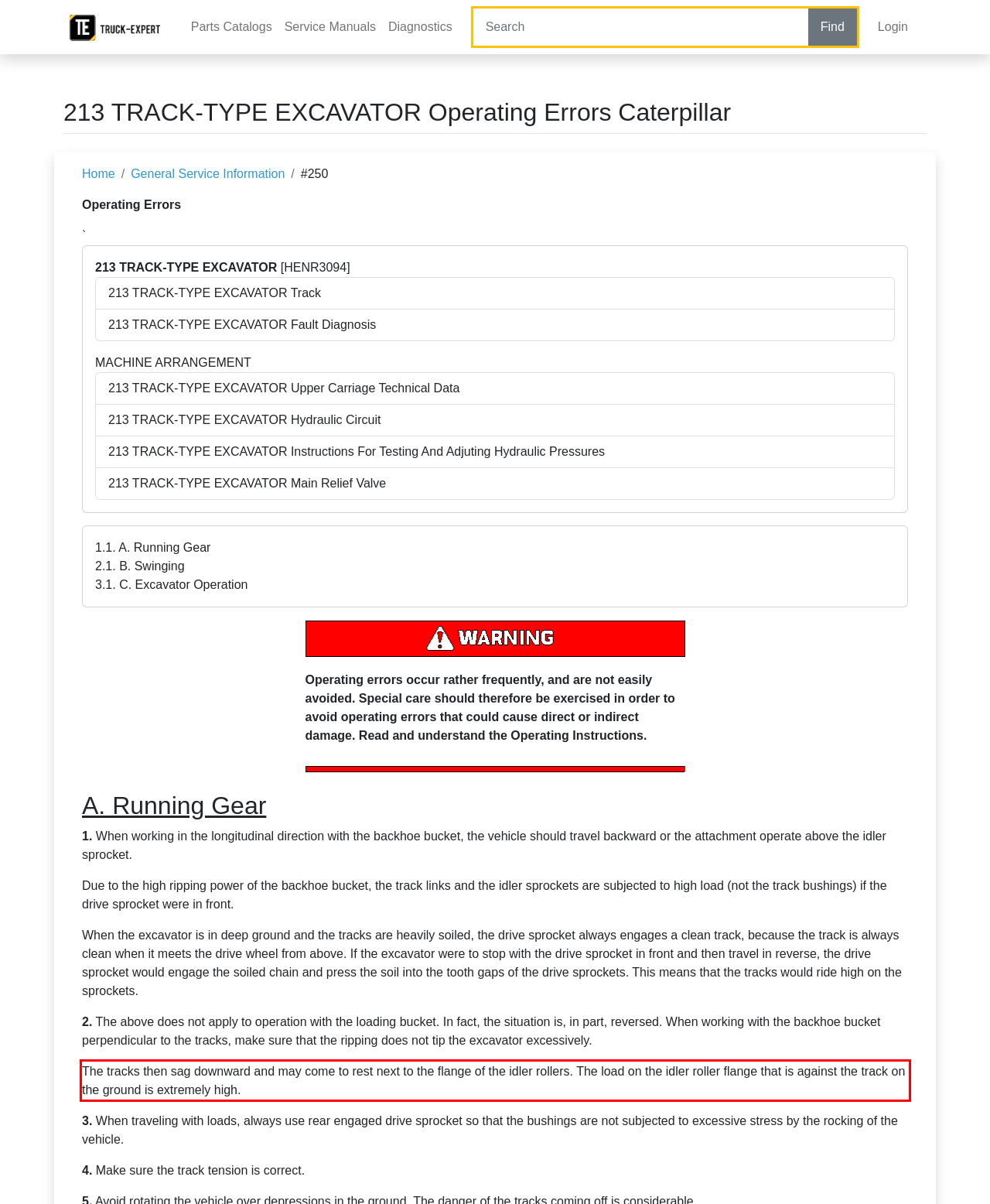Within the screenshot of the webpage, locate the red bounding box and use OCR to identify and provide the text content inside it.

The tracks then sag downward and may come to rest next to the flange of the idler rollers. The load on the idler roller flange that is against the track on the ground is extremely high.